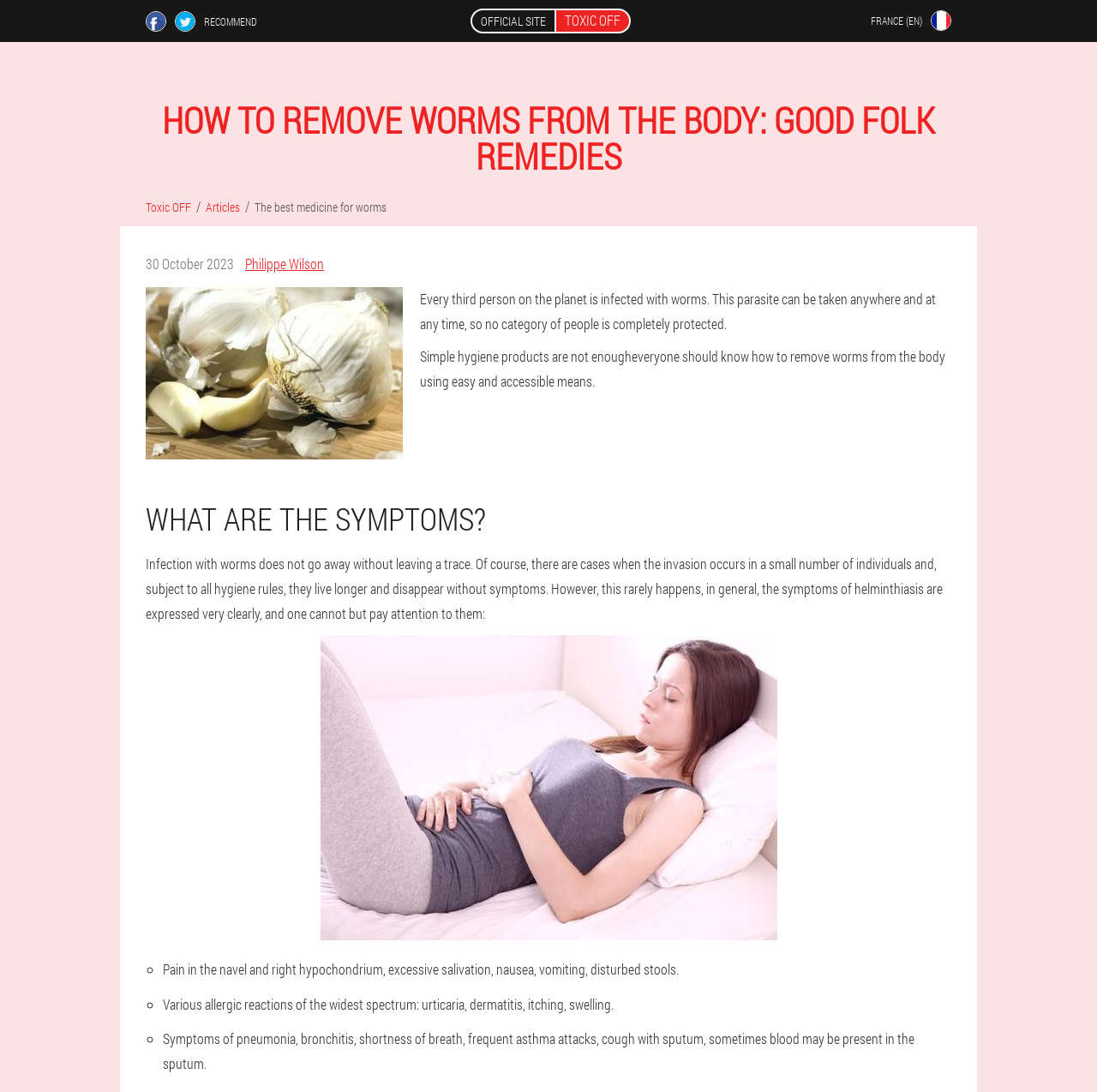What are the symptoms of helminthiasis?
Please provide a comprehensive and detailed answer to the question.

The webpage lists several symptoms of helminthiasis, including pain in the navel and right hypochondrium, excessive salivation, nausea, vomiting, disturbed stools, allergic reactions, and symptoms of pneumonia and bronchitis. These symptoms are mentioned in the section 'WHAT ARE THE SYMPTOMS?' of the webpage.